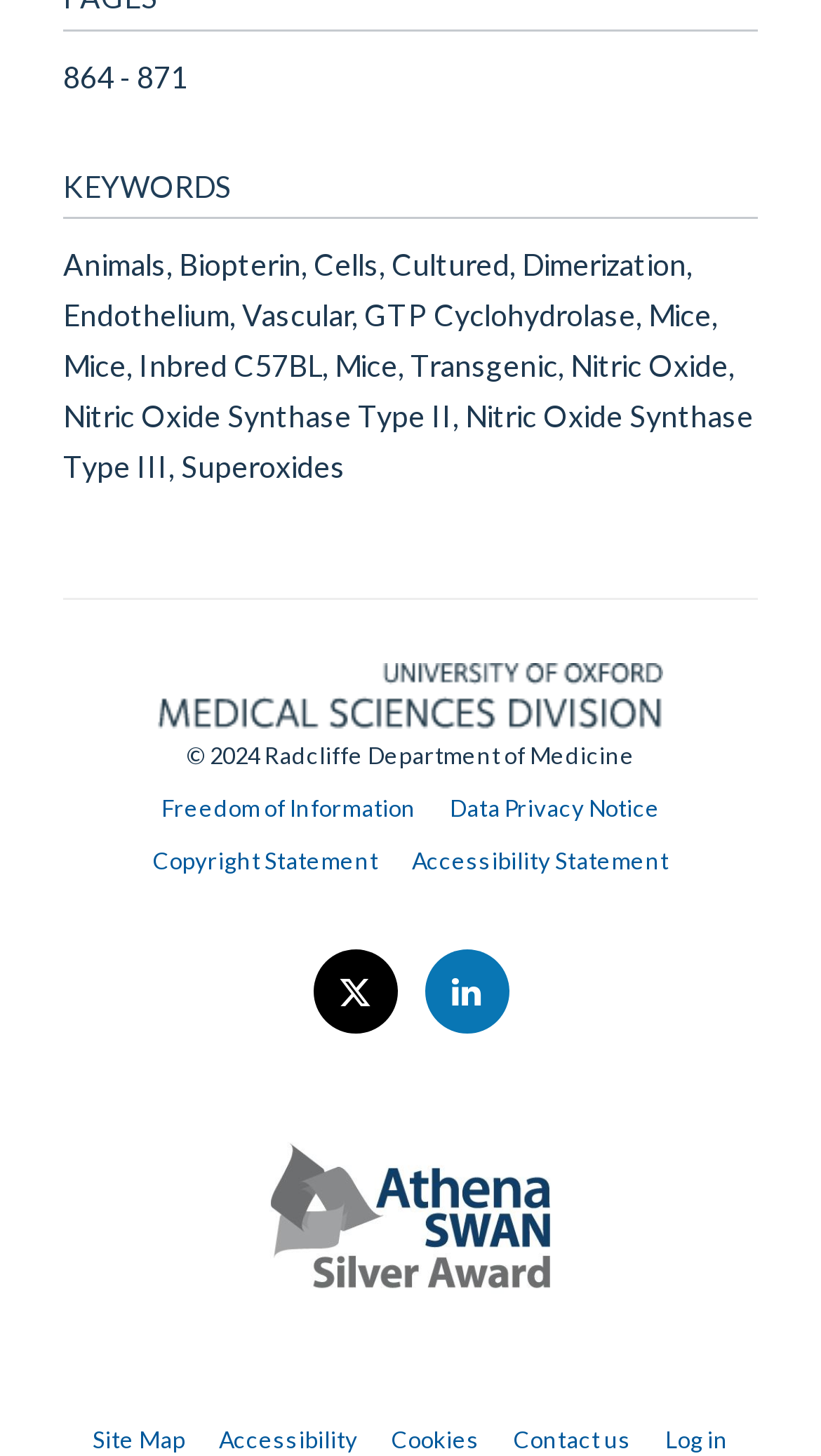Answer the question using only one word or a concise phrase: What is the year of copyright?

2024